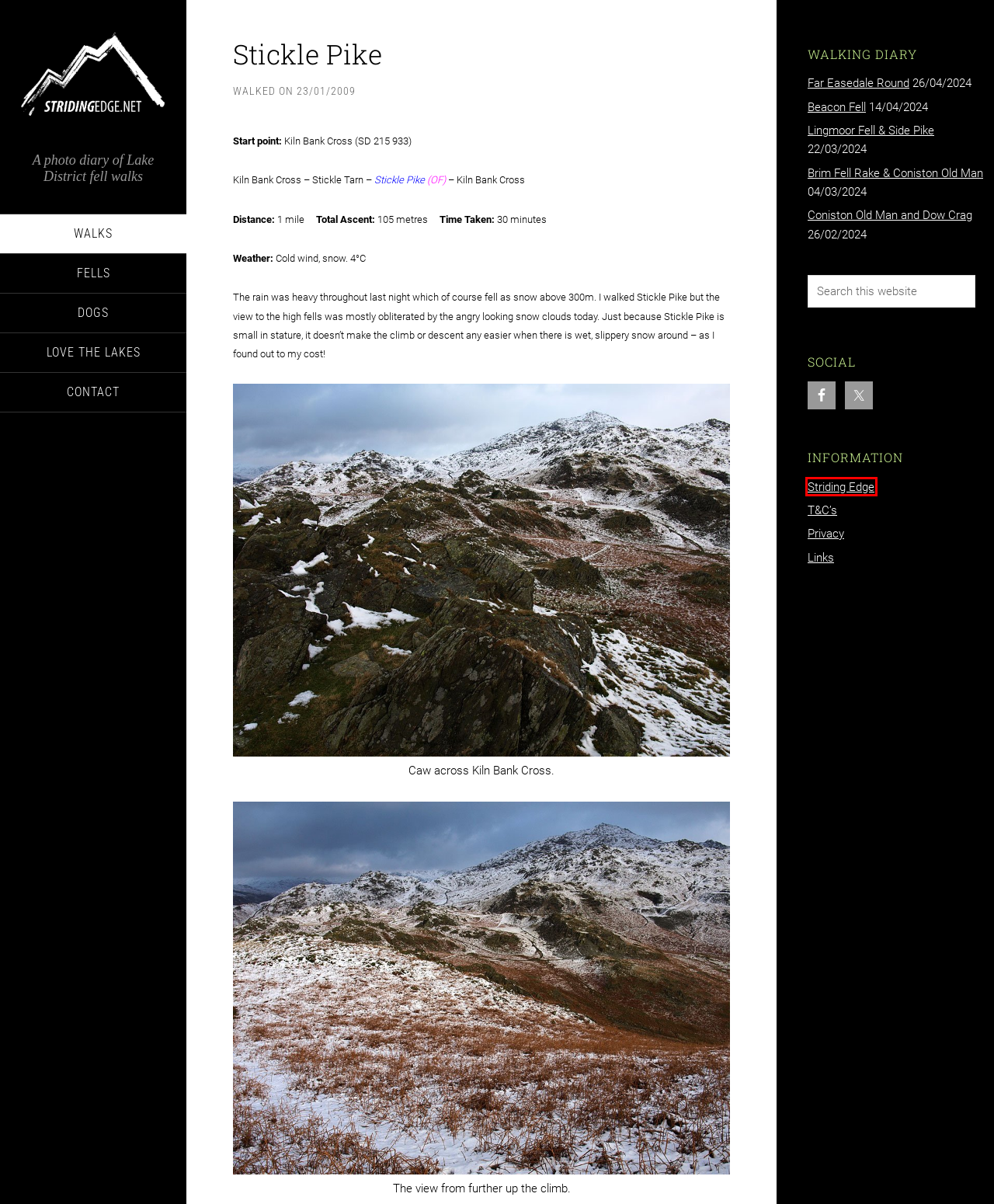A screenshot of a webpage is given with a red bounding box around a UI element. Choose the description that best matches the new webpage shown after clicking the element within the red bounding box. Here are the candidates:
A. Beacon Fell
B. Dogs
C. Far Easedale Round
D. Links
E. Walks
F. Contact
G. Striding Edge
H. Love the Lakes | Lake District Gifts

G